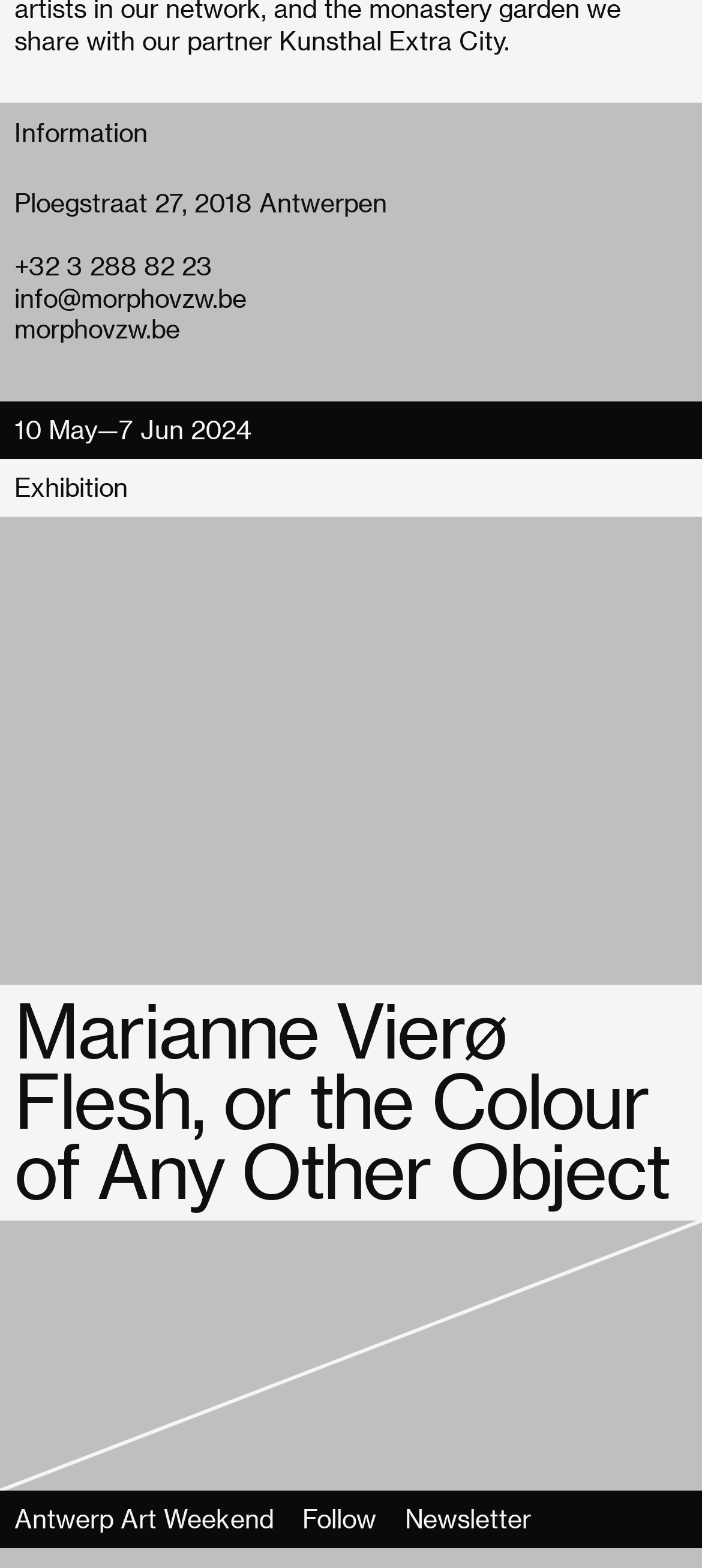Specify the bounding box coordinates for the region that must be clicked to perform the given instruction: "Contact via phone".

[0.021, 0.16, 0.303, 0.179]